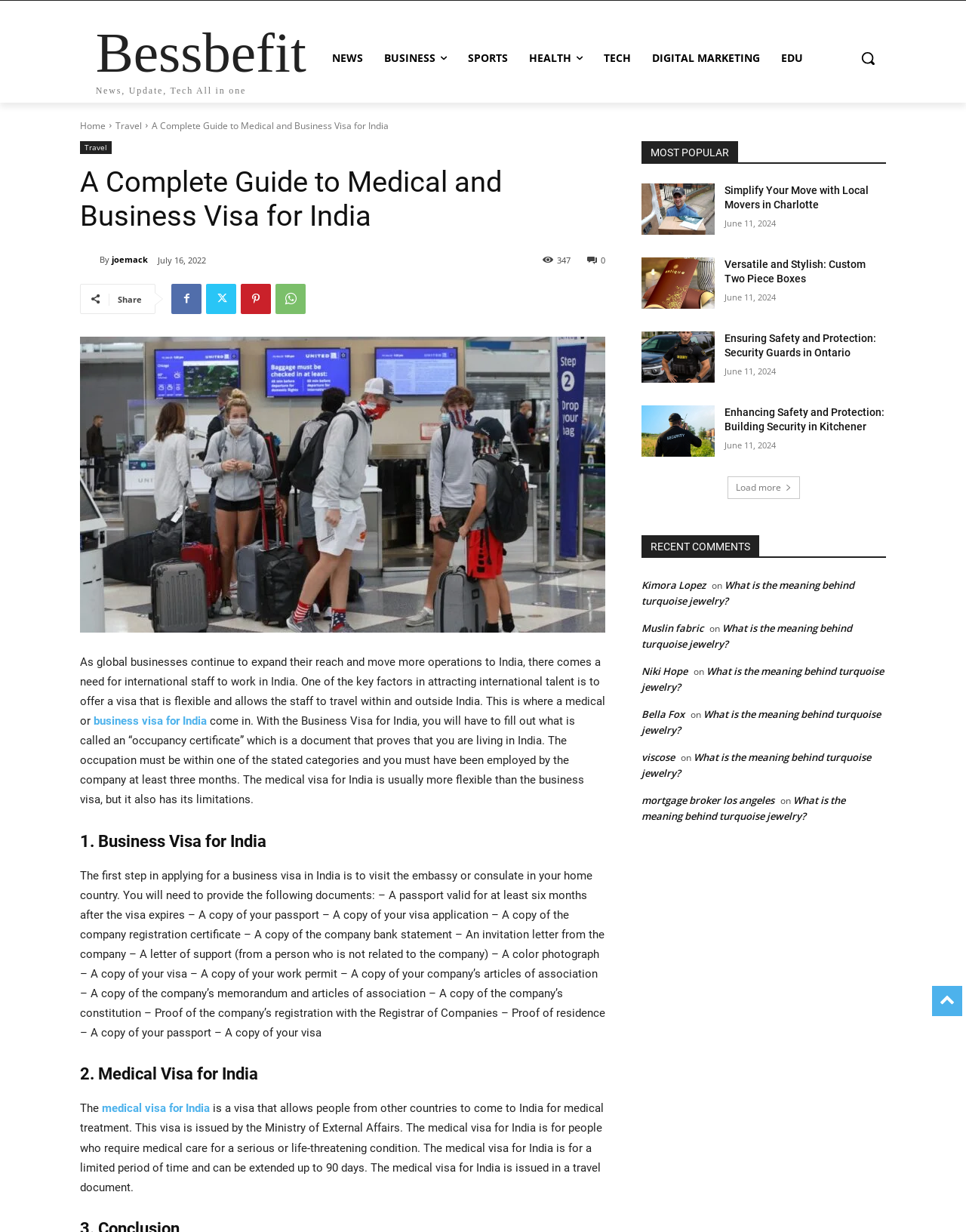Locate the bounding box coordinates of the area to click to fulfill this instruction: "Read the news". The bounding box should be presented as four float numbers between 0 and 1, in the order [left, top, right, bottom].

[0.333, 0.033, 0.387, 0.062]